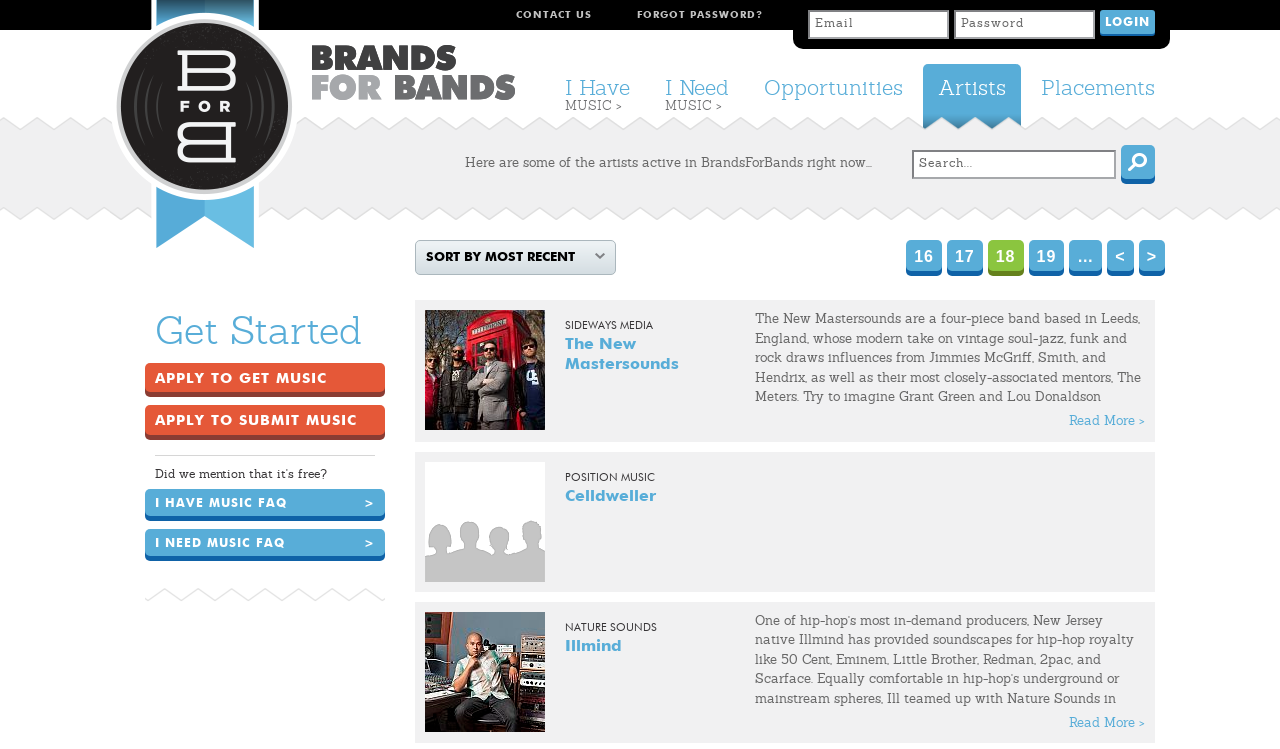Highlight the bounding box of the UI element that corresponds to this description: "Opportunities".

[0.585, 0.085, 0.717, 0.174]